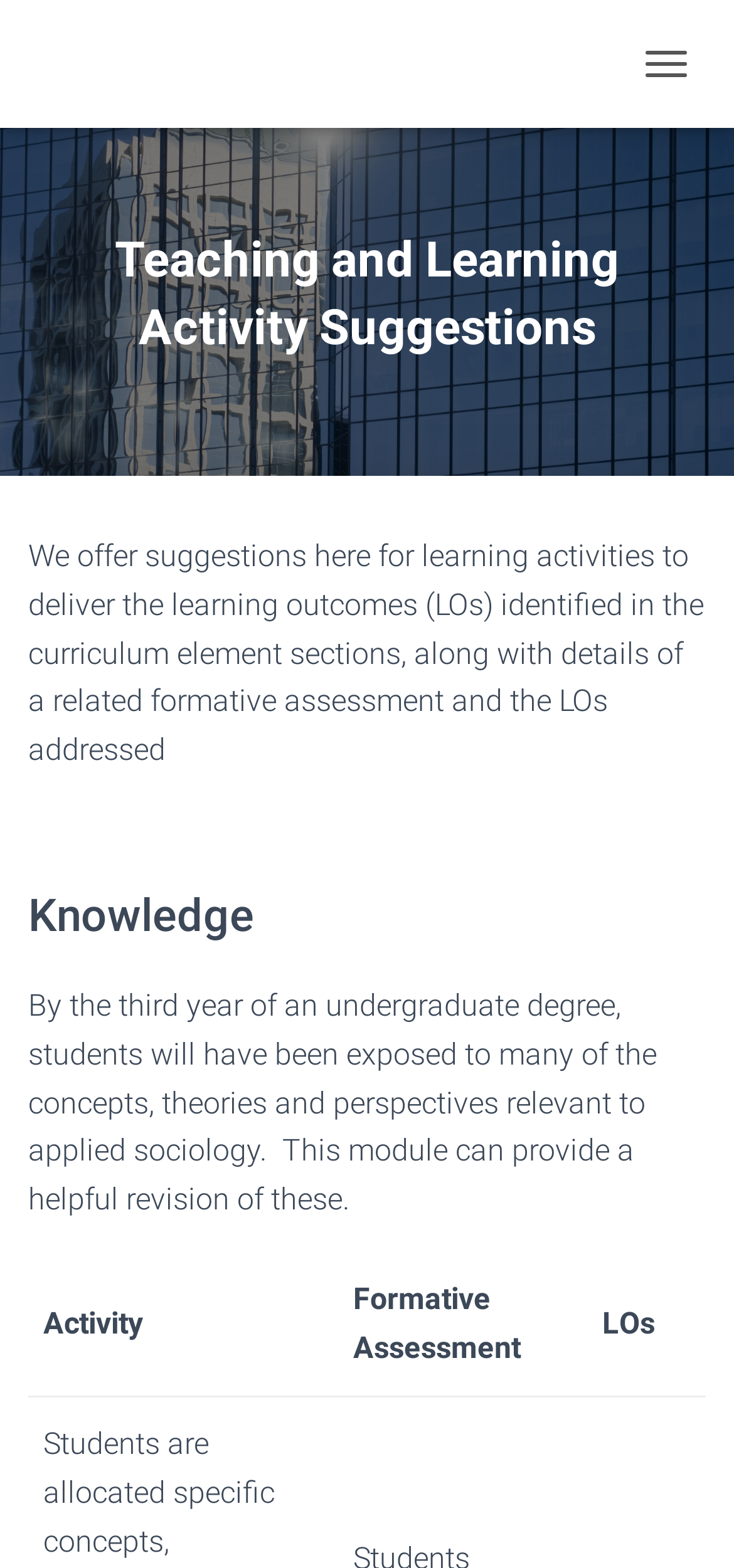Please give a succinct answer to the question in one word or phrase:
What is the relationship between the learning activities and the learning outcomes?

Delivering